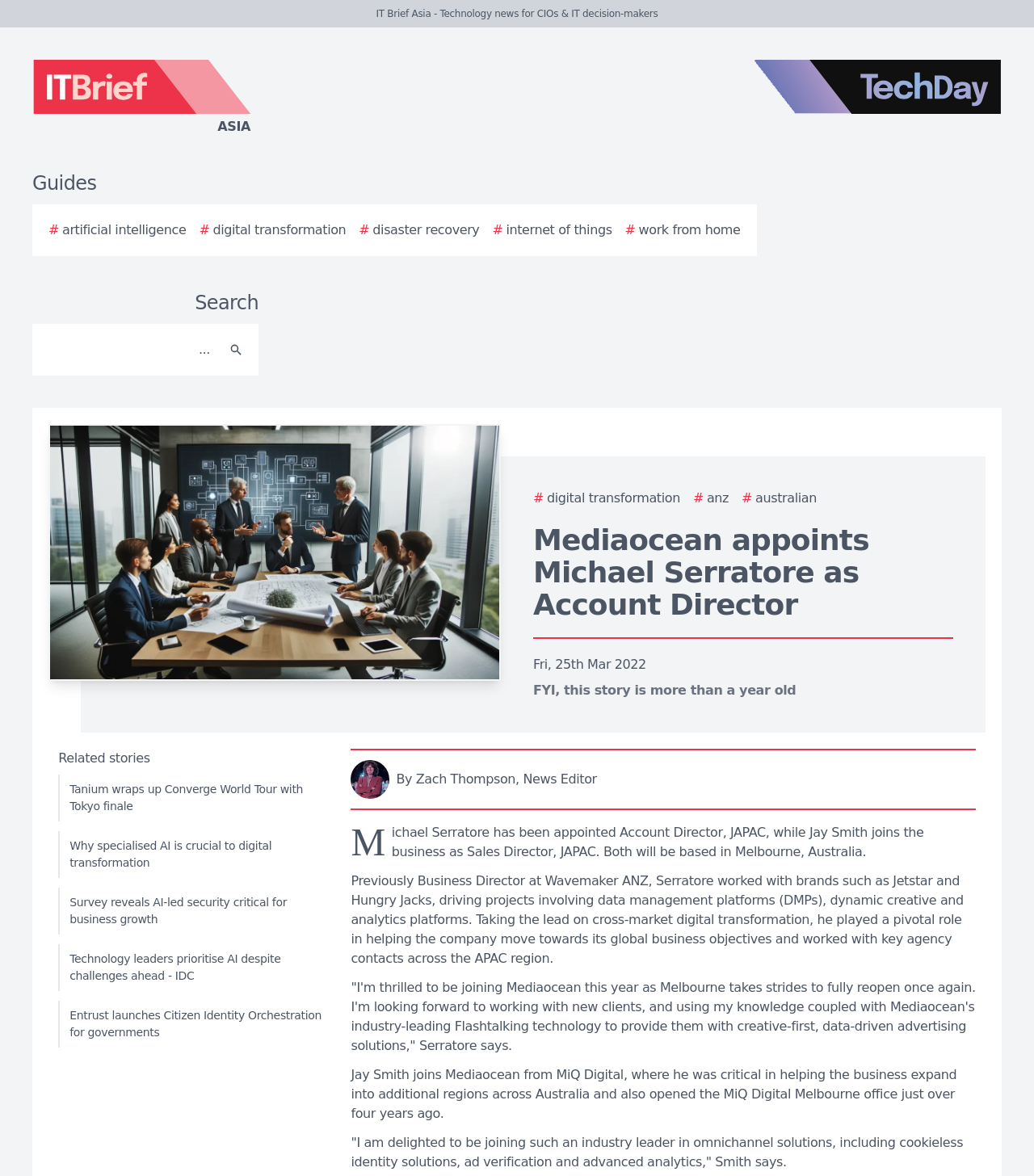Summarize the webpage comprehensively, mentioning all visible components.

The webpage appears to be a news article from IT Brief Asia, a technology news website for CIOs and IT decision-makers. At the top of the page, there is a logo of IT Brief Asia, accompanied by a link to the website, and a separate logo for TechDay. Below these logos, there are several links to guides and topics, including artificial intelligence, digital transformation, and disaster recovery.

On the top-right corner, there is a search bar with a search button and a magnifying glass icon. Below the search bar, there is a heading that reads "Mediaocean appoints Michael Serratore as Account Director", which is the title of the news article.

The article is divided into several sections. The first section provides an introduction to the news, stating that Michael Serratore has been appointed as Account Director, JAPAC, and Jay Smith has joined the business as Sales Director, JAPAC, both based in Melbourne, Australia.

Below the introduction, there is a section that provides more information about Michael Serratore's background, including his previous role at Wavemaker ANZ and his experience in driving projects involving data management platforms and analytics platforms.

The next section features a quote from Michael Serratore, where he expresses his excitement about joining Mediaocean and working with new clients. Following this, there is a section that provides information about Jay Smith's background, including his previous role at MiQ Digital and his experience in expanding the business into additional regions across Australia.

The article also includes quotes from Jay Smith, where he expresses his delight in joining Mediaocean and working with the company's industry-leading technology.

At the bottom of the page, there is a section titled "Related stories", which features links to several other news articles, including ones about Tanium's Converge World Tour, the importance of specialized AI in digital transformation, and the role of AI-led security in business growth.